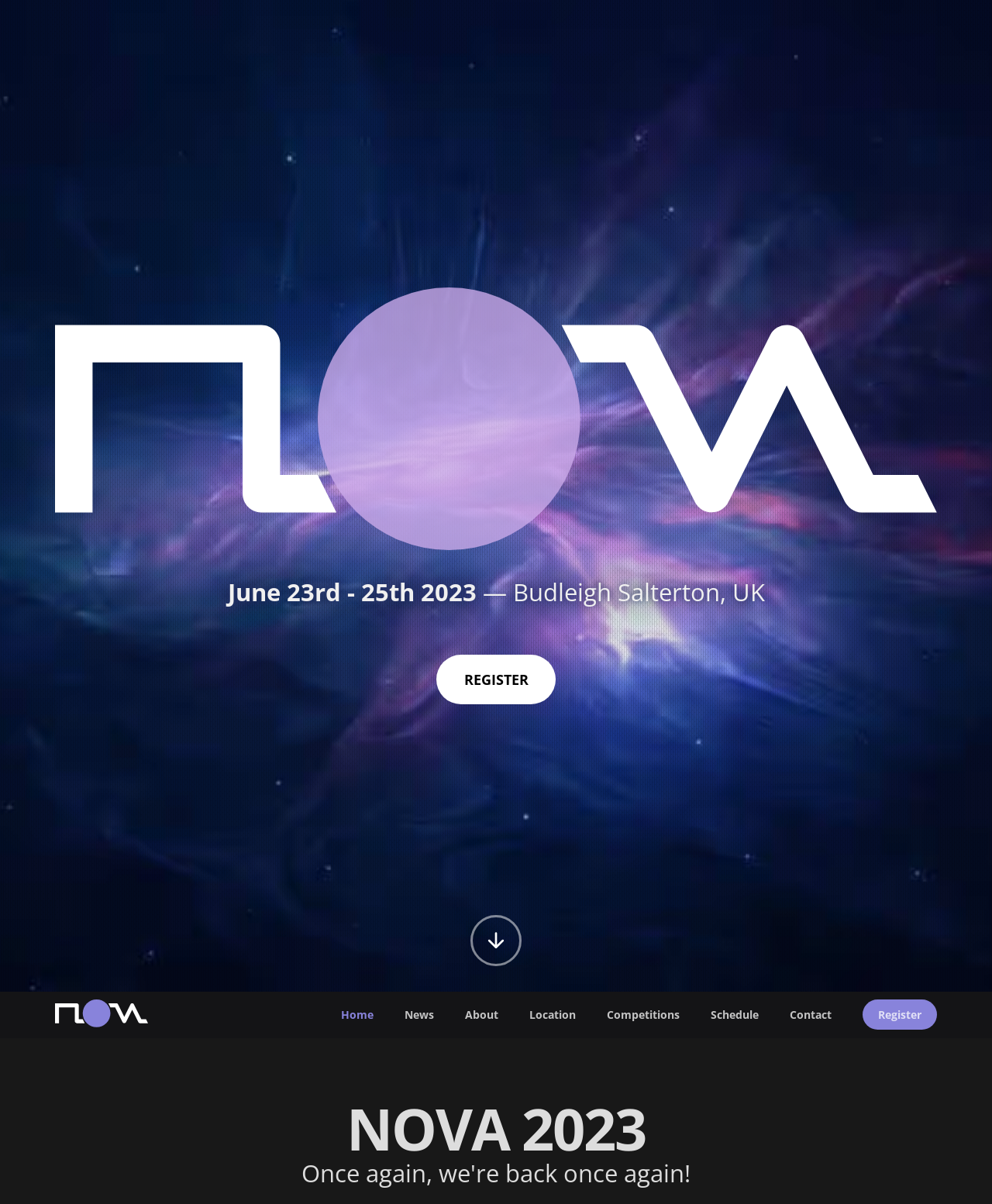Please find the bounding box coordinates of the element that you should click to achieve the following instruction: "View the event schedule". The coordinates should be presented as four float numbers between 0 and 1: [left, top, right, bottom].

[0.716, 0.83, 0.765, 0.855]